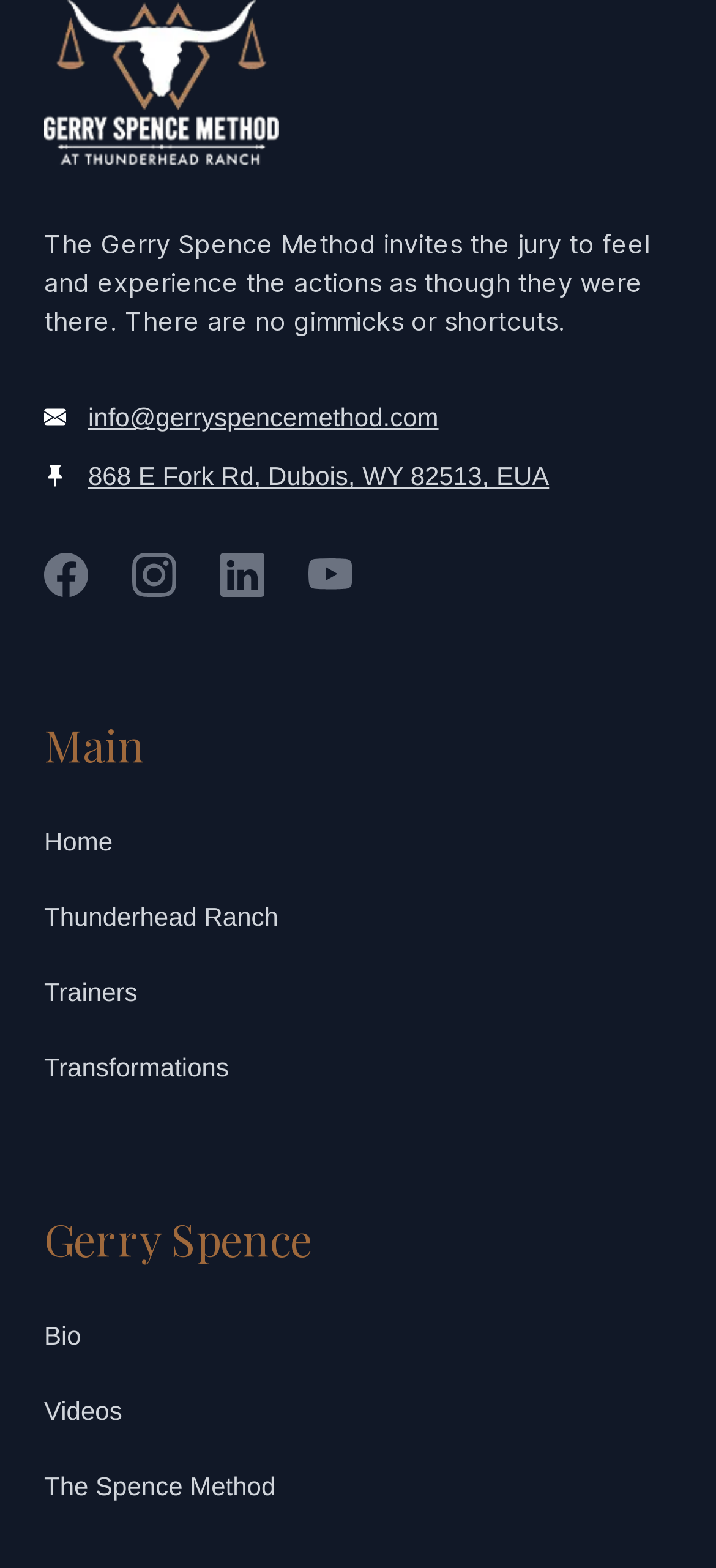How many social media links are there?
Based on the image, respond with a single word or phrase.

4